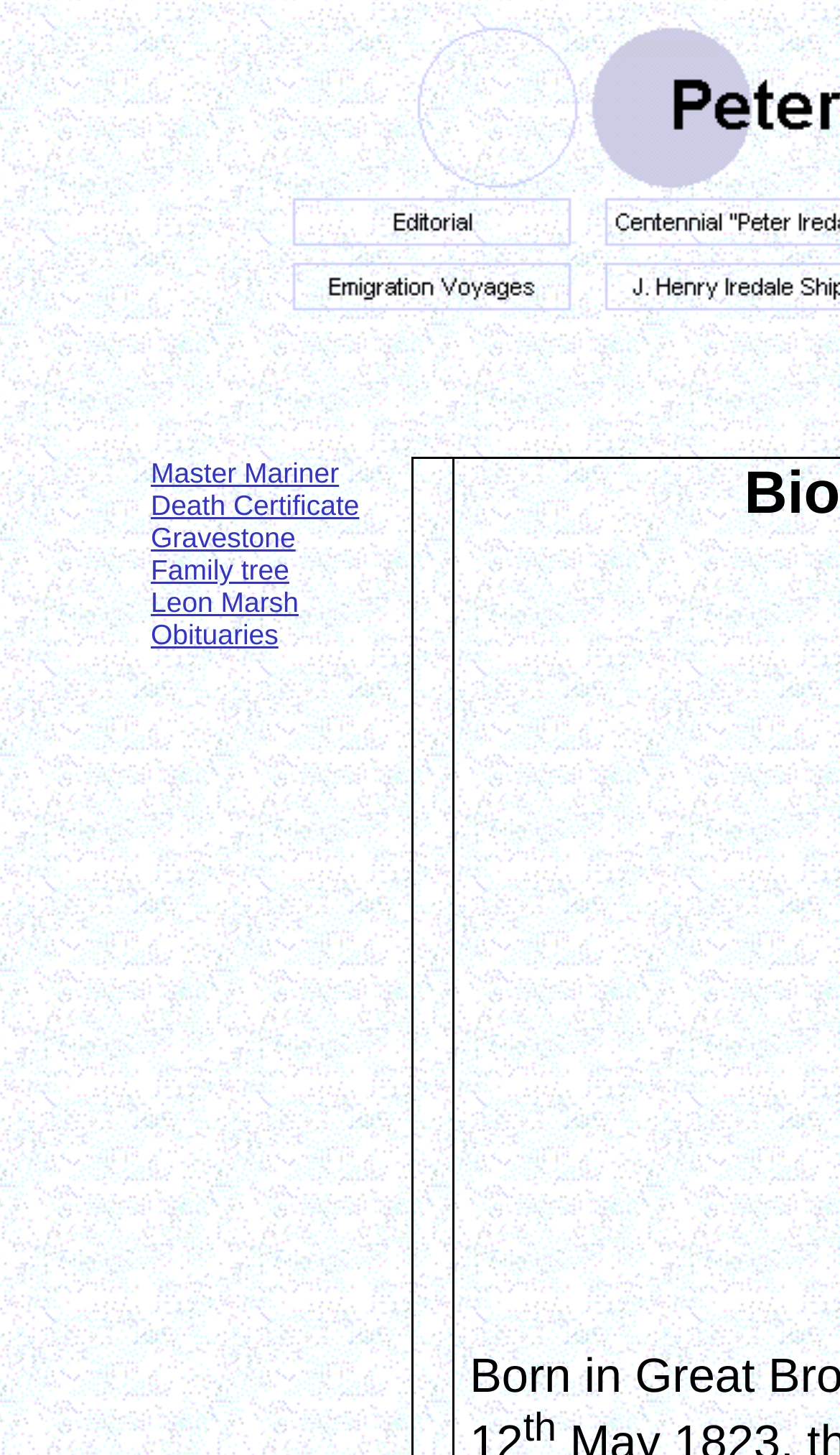Using the provided element description, identify the bounding box coordinates as (top-left x, top-left y, bottom-right x, bottom-right y). Ensure all values are between 0 and 1. Description: Gravestone

[0.179, 0.358, 0.352, 0.381]